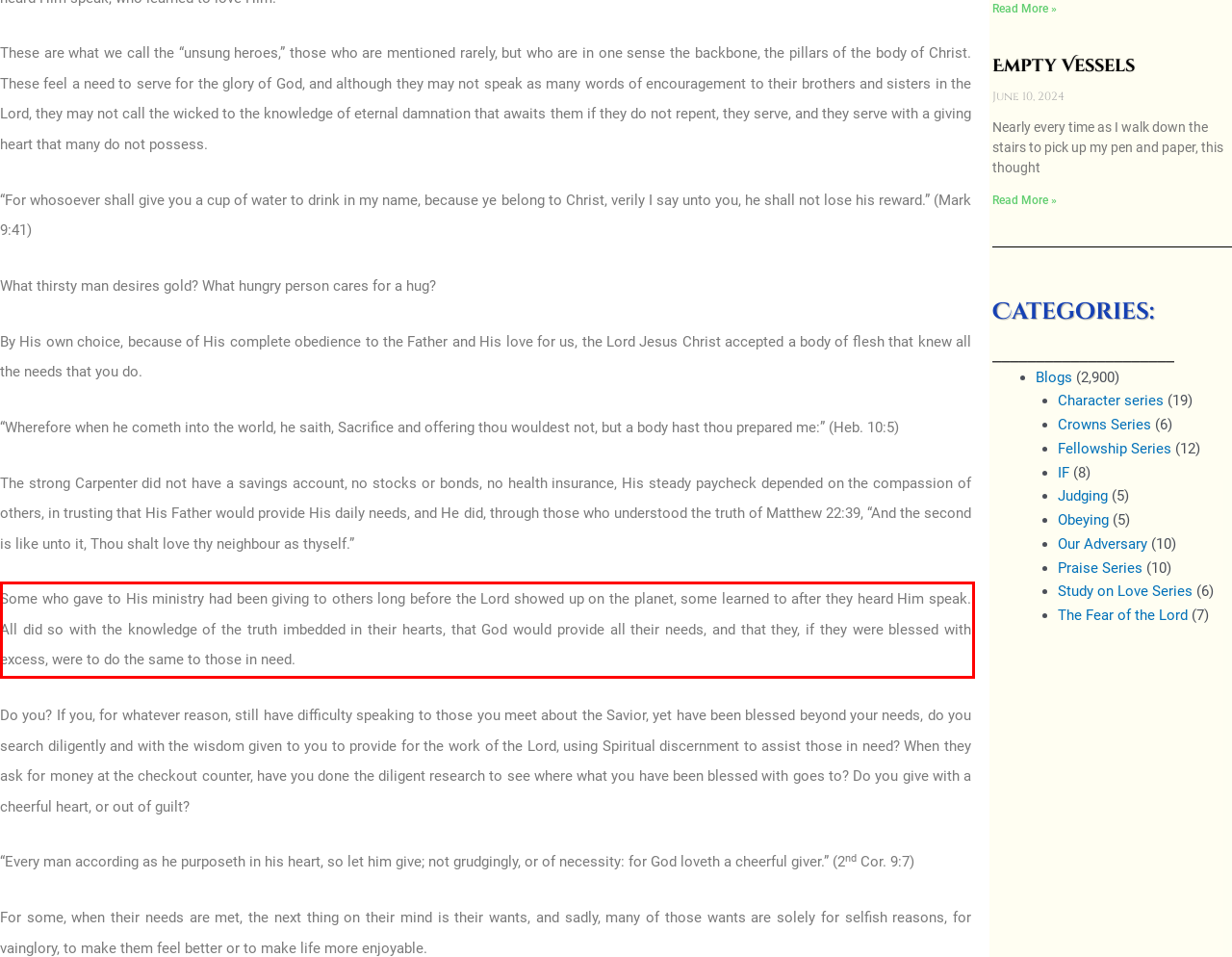You are provided with a screenshot of a webpage that includes a red bounding box. Extract and generate the text content found within the red bounding box.

Some who gave to His ministry had been giving to others long before the Lord showed up on the planet, some learned to after they heard Him speak. All did so with the knowledge of the truth imbedded in their hearts, that God would provide all their needs, and that they, if they were blessed with excess, were to do the same to those in need.